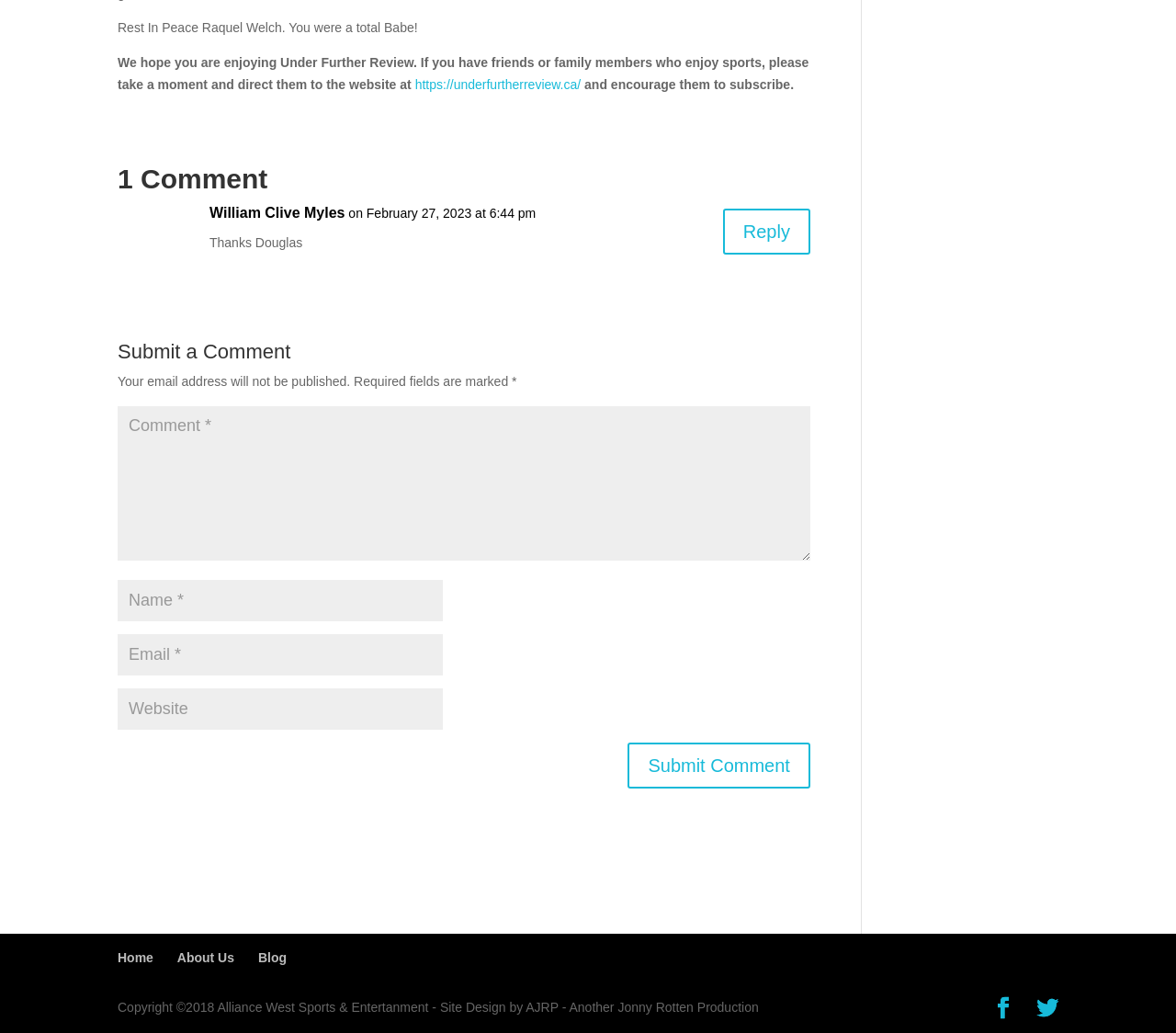What is the copyright information?
Refer to the image and provide a concise answer in one word or phrase.

Copyright 2018 Alliance West Sports & Entertanment